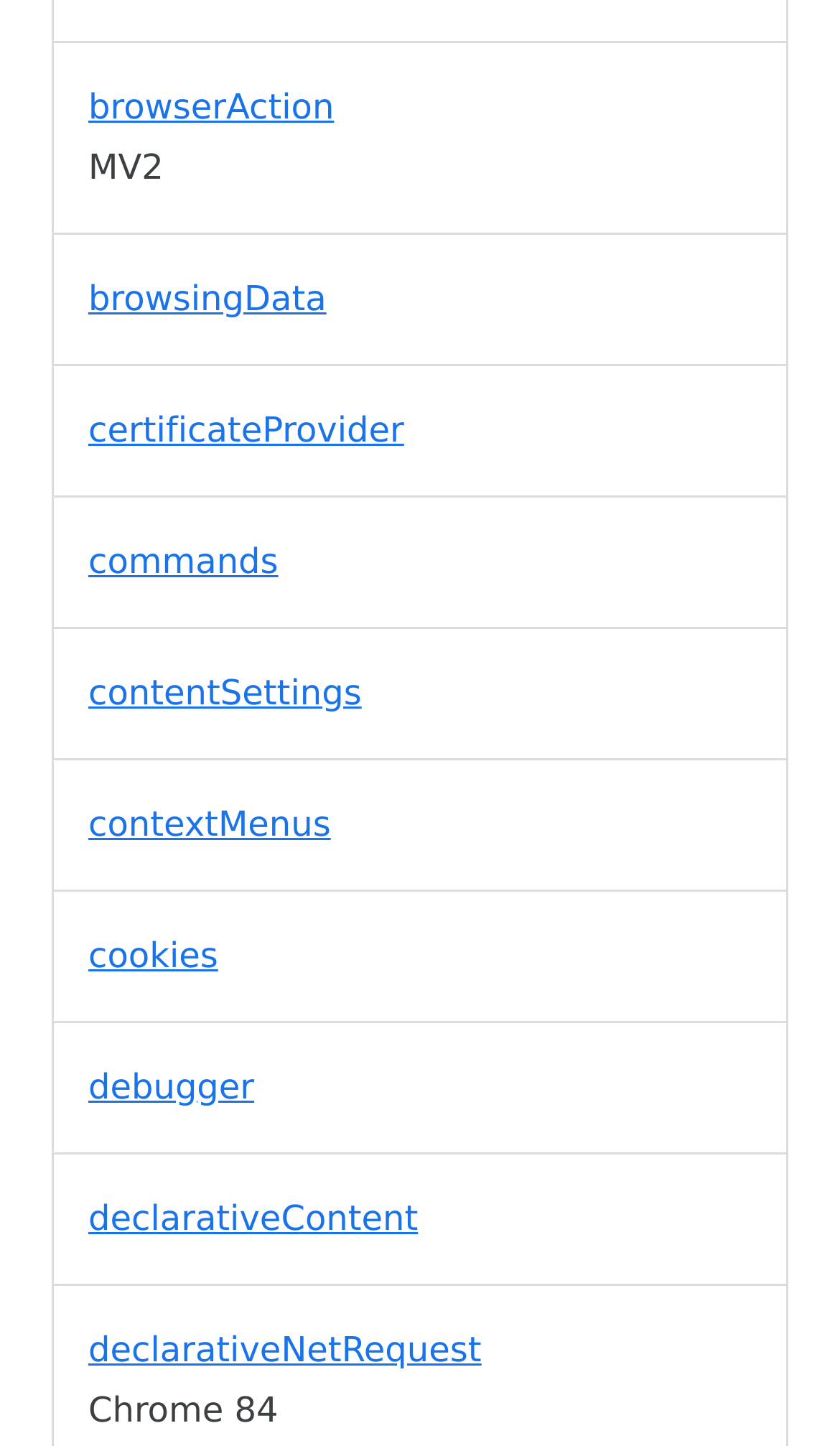How many links are there in the third row?
Refer to the image and provide a one-word or short phrase answer.

1